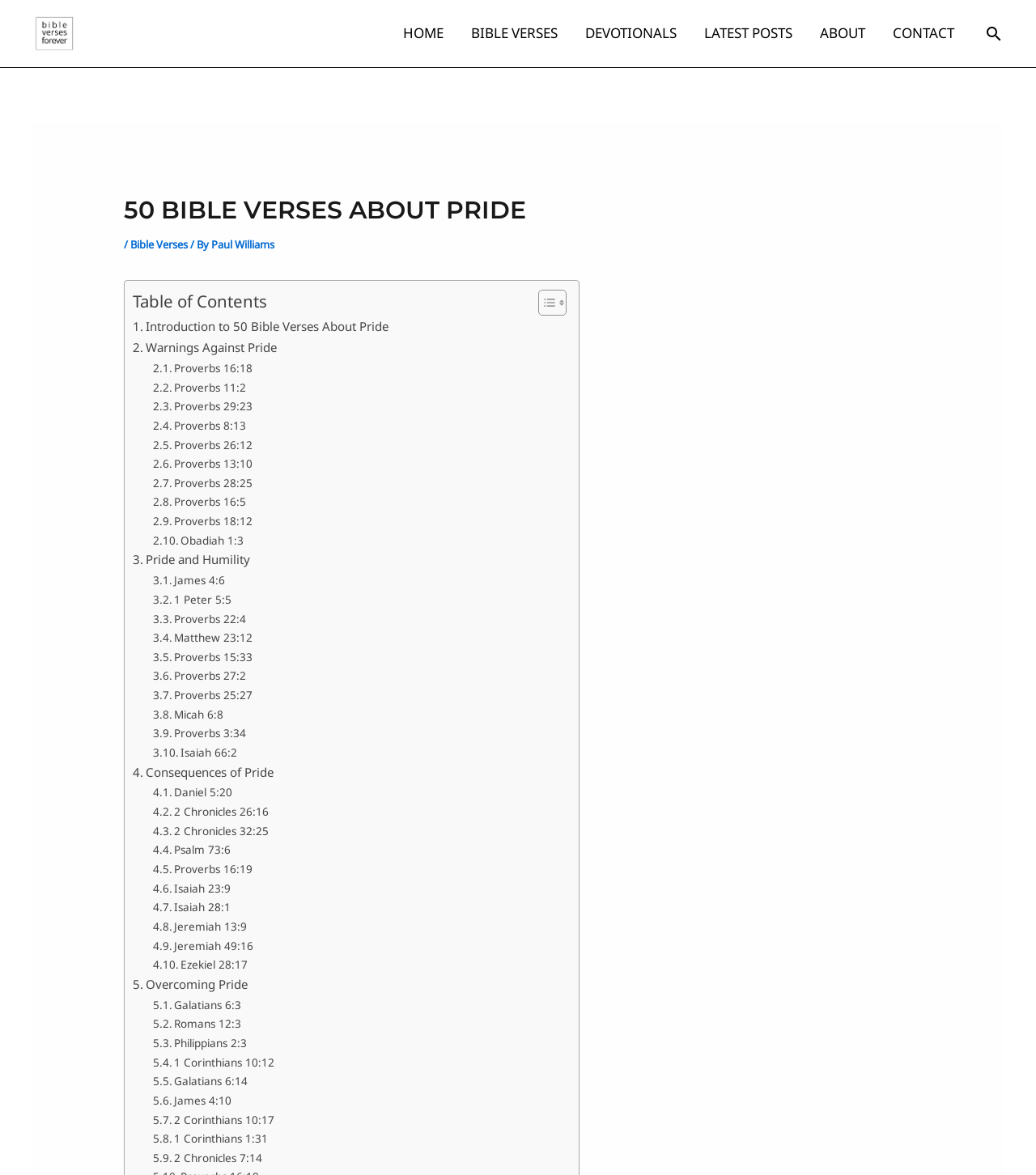Using the webpage screenshot, find the UI element described by Isaiah 28:1. Provide the bounding box coordinates in the format (top-left x, top-left y, bottom-right x, bottom-right y), ensuring all values are floating point numbers between 0 and 1.

[0.147, 0.757, 0.225, 0.773]